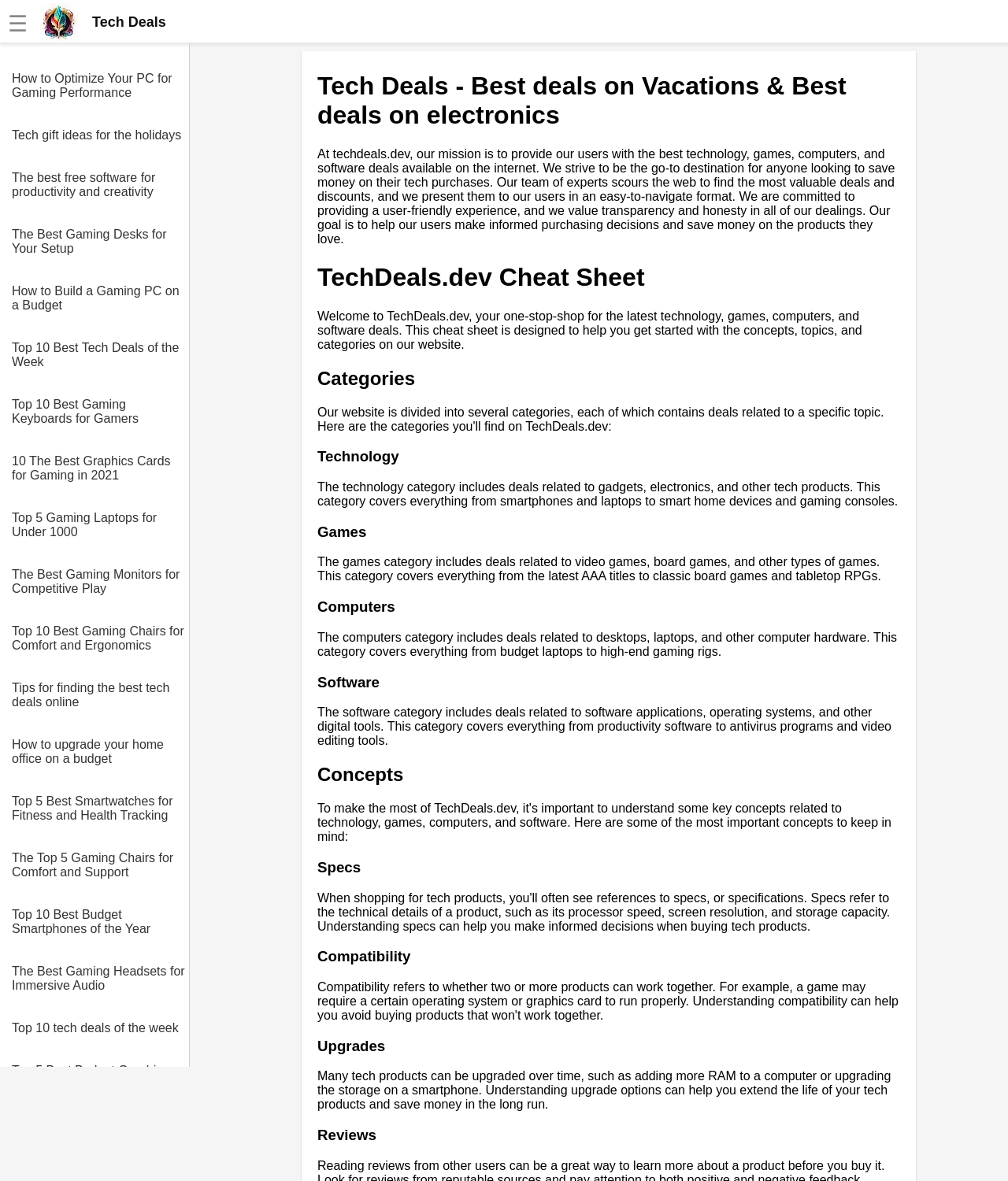What type of deals are covered in the Computers category?
Using the image, respond with a single word or phrase.

Desktops and laptops